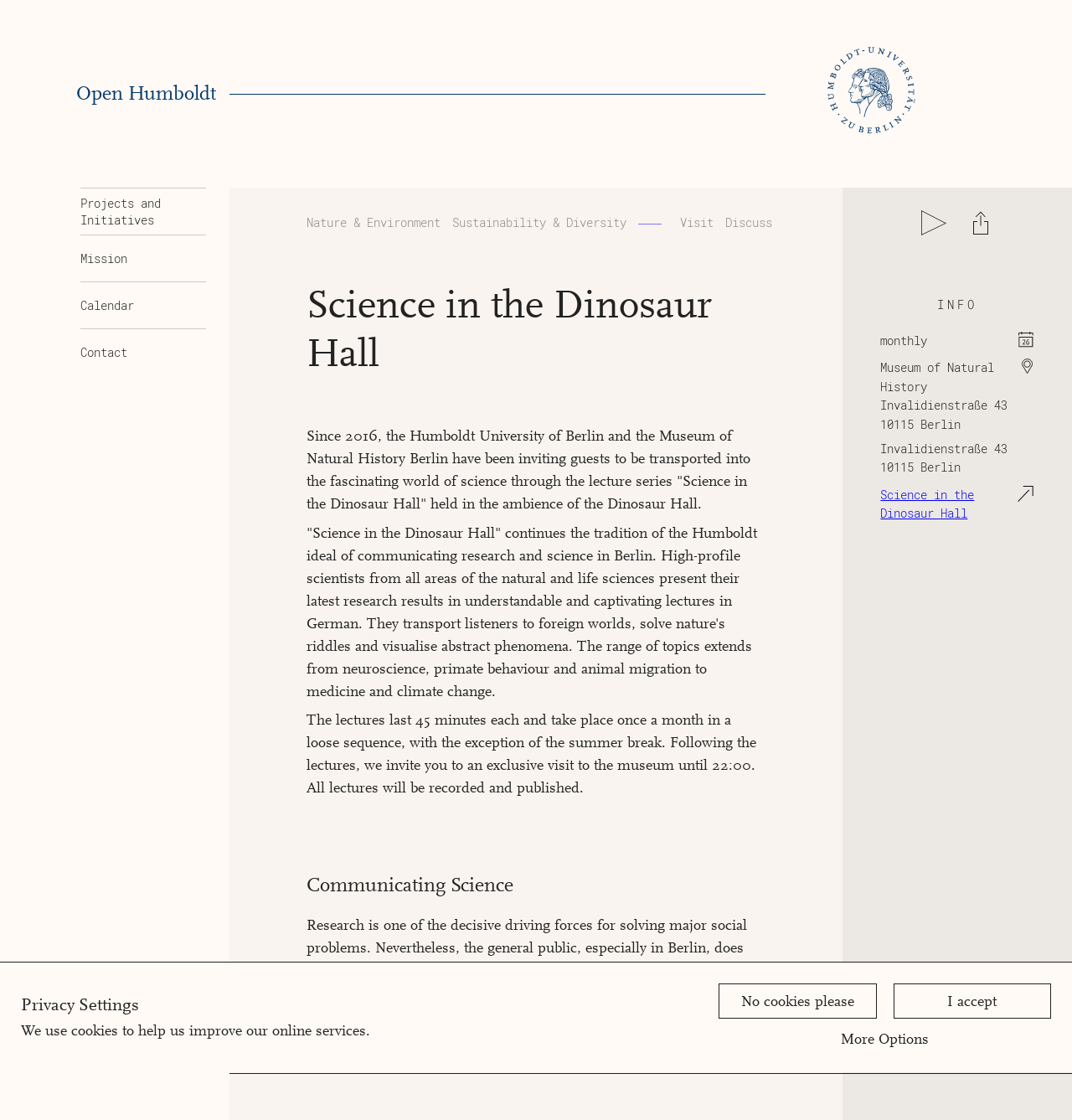Can you provide the bounding box coordinates for the element that should be clicked to implement the instruction: "Subscribe to the newsletter"?

[0.887, 0.917, 0.971, 0.938]